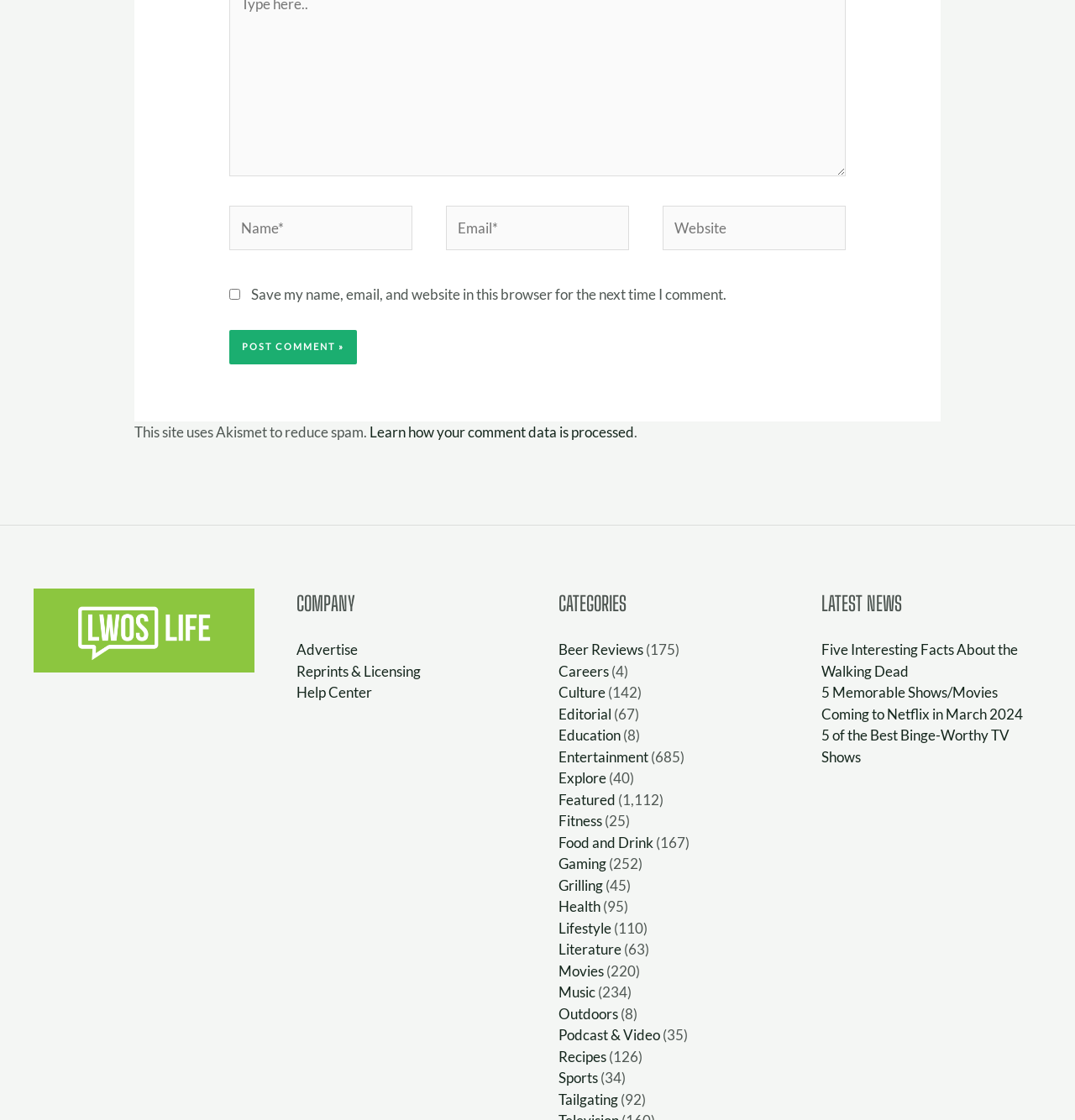Extract the bounding box coordinates of the UI element described by: "Editorial". The coordinates should include four float numbers ranging from 0 to 1, e.g., [left, top, right, bottom].

[0.52, 0.629, 0.569, 0.645]